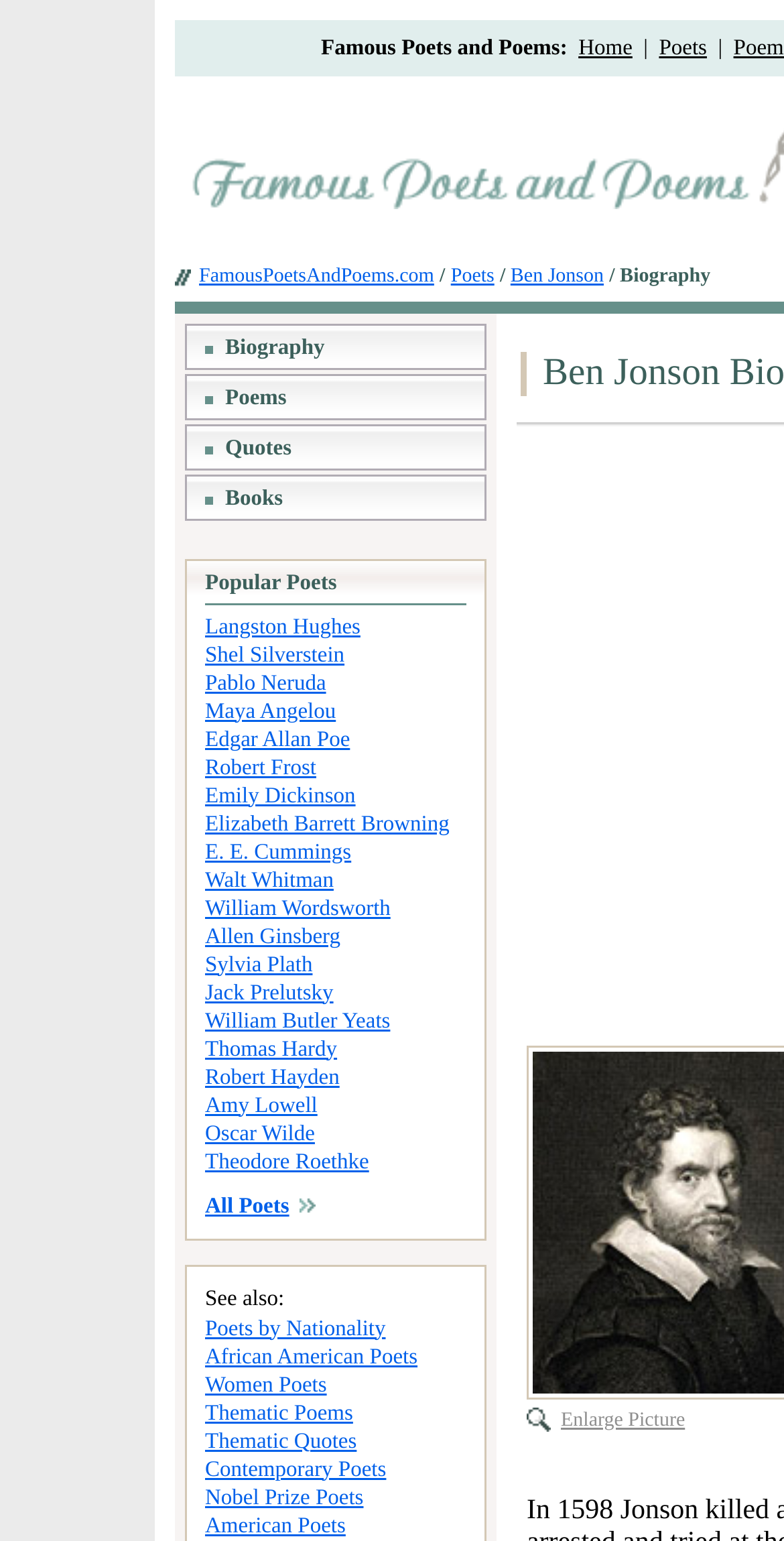How many popular poets are listed?
Using the visual information from the image, give a one-word or short-phrase answer.

20